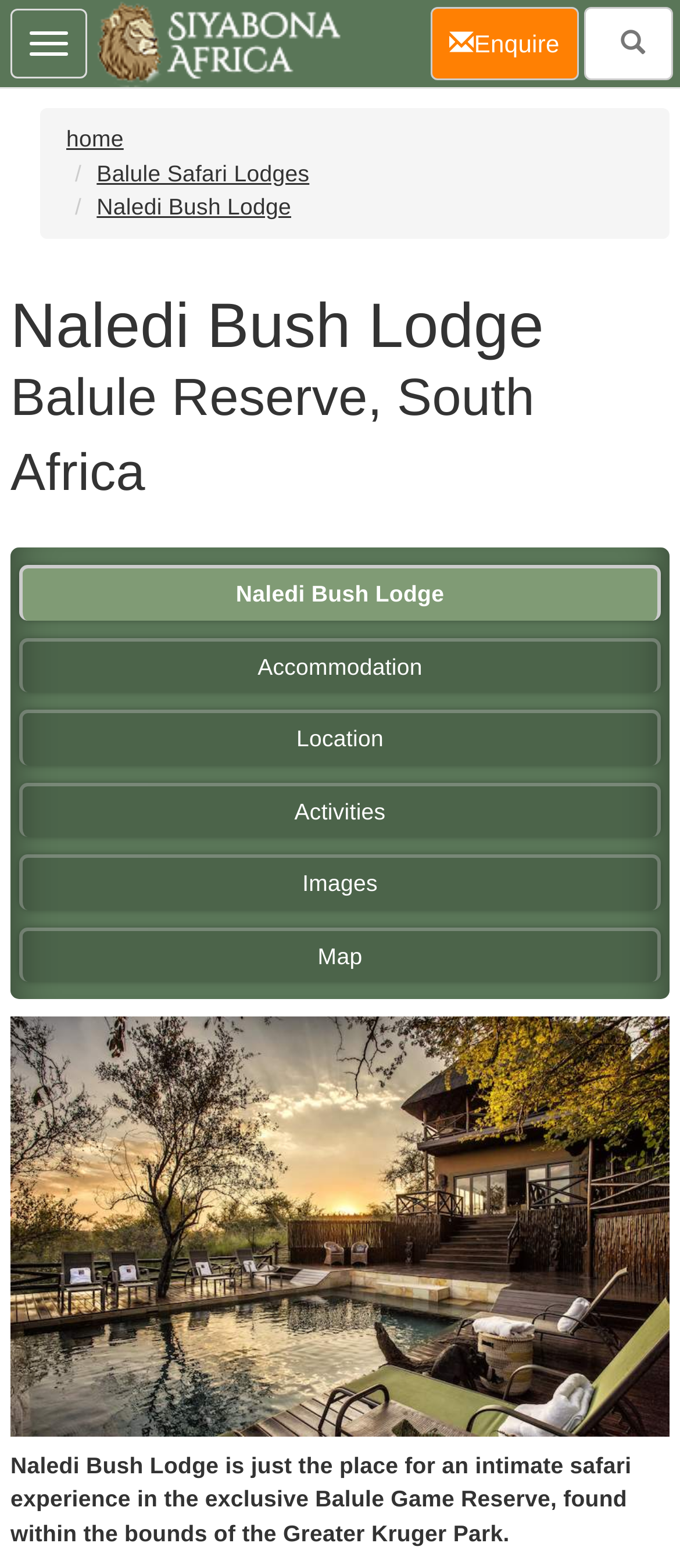Describe every aspect of the webpage in a detailed manner.

The webpage is about Naledi Bush Lodge, a safari lodge located in the Balule Private Game Reserve, South Africa. At the top left corner, there are three links: "home", "Balule Safari Lodges", and "Naledi Bush Lodge". Below these links, there is a heading that reads "Naledi Bush Lodge Balule Reserve, South Africa". 

To the right of the heading, there are six links in a row: "Naledi Bush Lodge", "Accommodation", "Location", "Activities", "Images", and "Map". These links are aligned horizontally and take up most of the width of the page.

Below the links, there is a large image that occupies most of the page's width. The image is positioned near the bottom of the page, leaving a small gap at the top.

Above the image, there is a paragraph of text that describes Naledi Bush Lodge as a place for an intimate safari experience in the exclusive Balule Game Reserve, which is part of the Greater Kruger Park.

At the top right corner, there is a button labeled "Toggle navigation" that controls a navigation bar. The navigation bar has a link to "home" and an image. 

At the bottom of the page, there are two links: "Enquire" and another link with no text. The "Enquire" link is currently active.